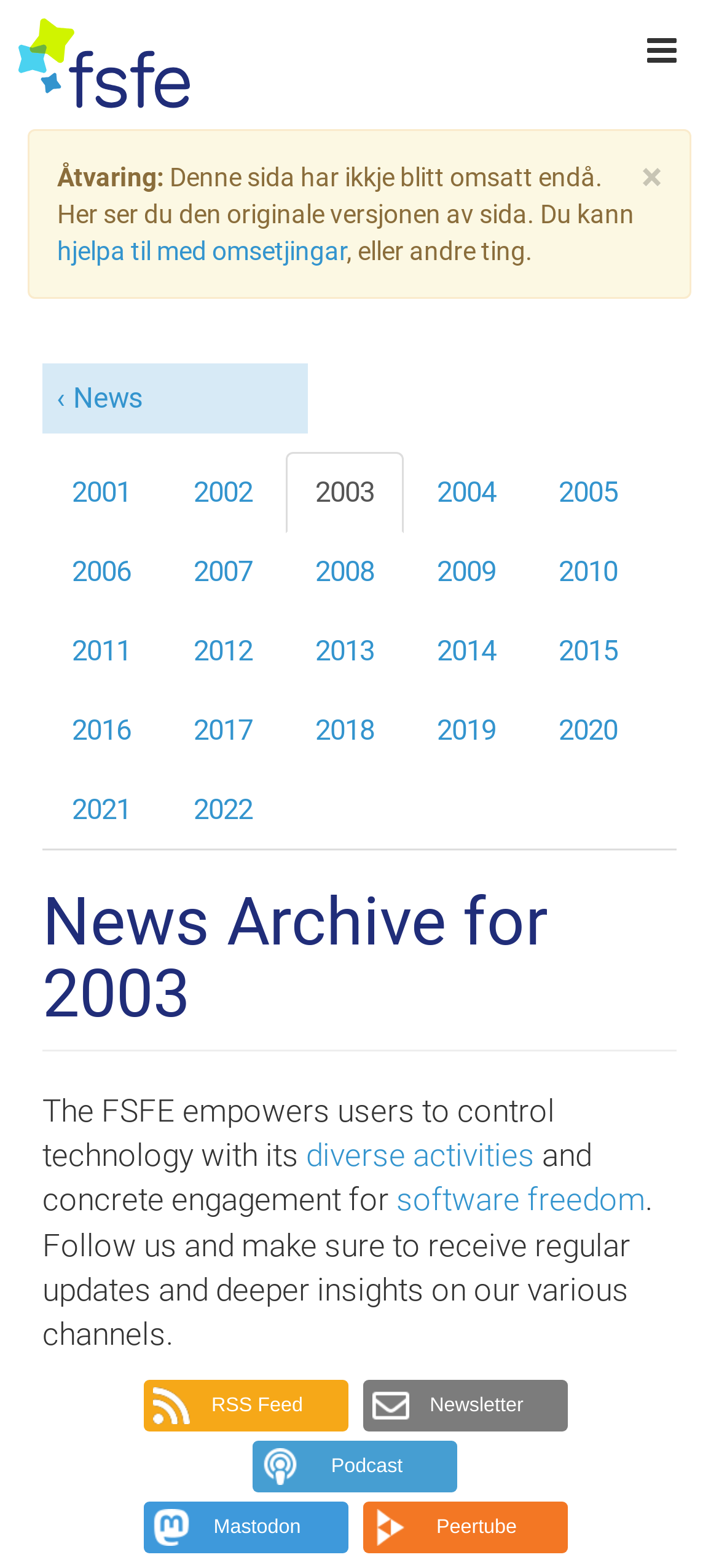Find the UI element described as: "parent_node: Email name="contact[email]" placeholder="john@email.com"" and predict its bounding box coordinates. Ensure the coordinates are four float numbers between 0 and 1, [left, top, right, bottom].

None